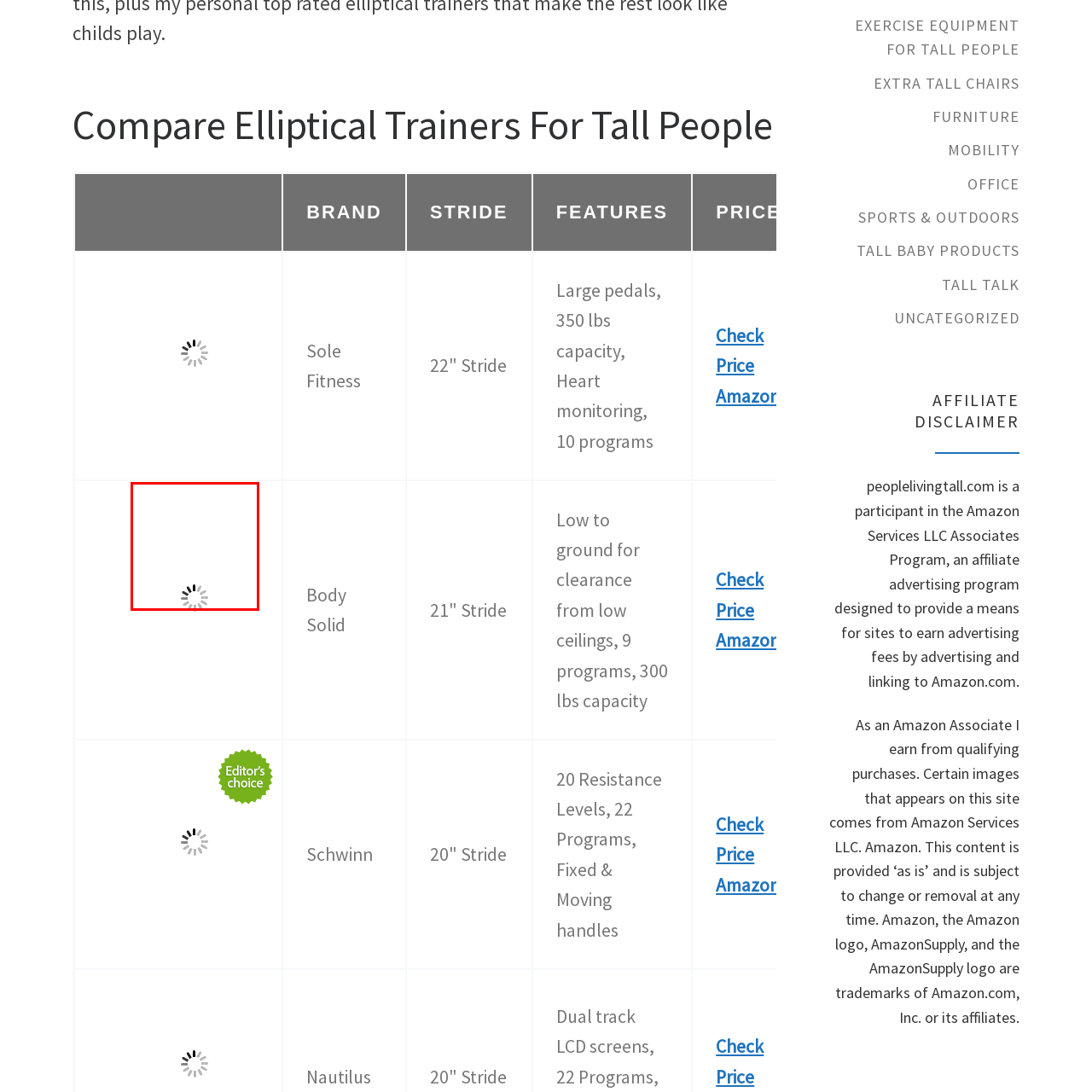Concentrate on the section within the teal border, What feature does the elliptical trainer have for monitoring? 
Provide a single word or phrase as your answer.

Heart monitoring